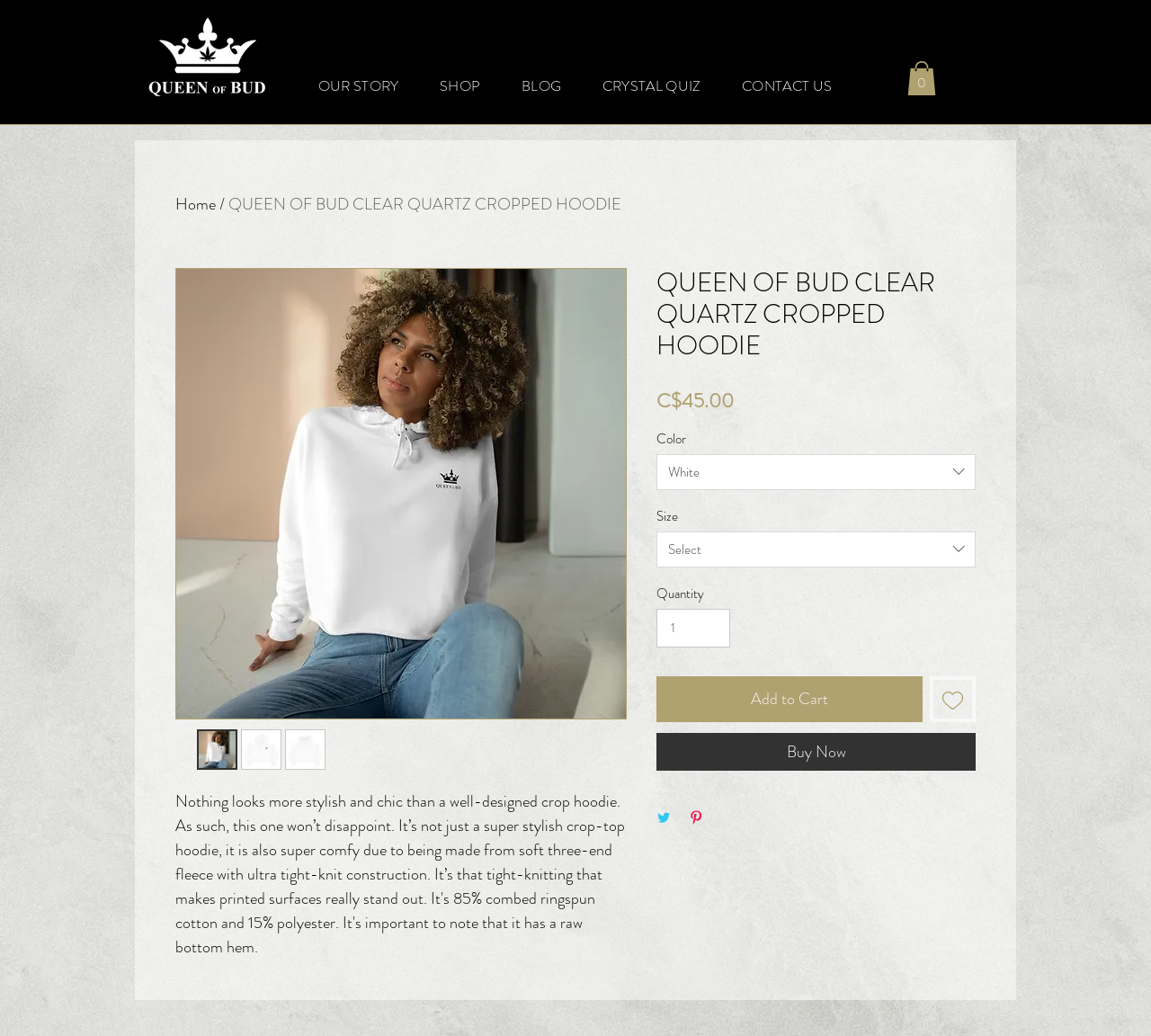Provide a short answer using a single word or phrase for the following question: 
What is the default quantity of the product?

1